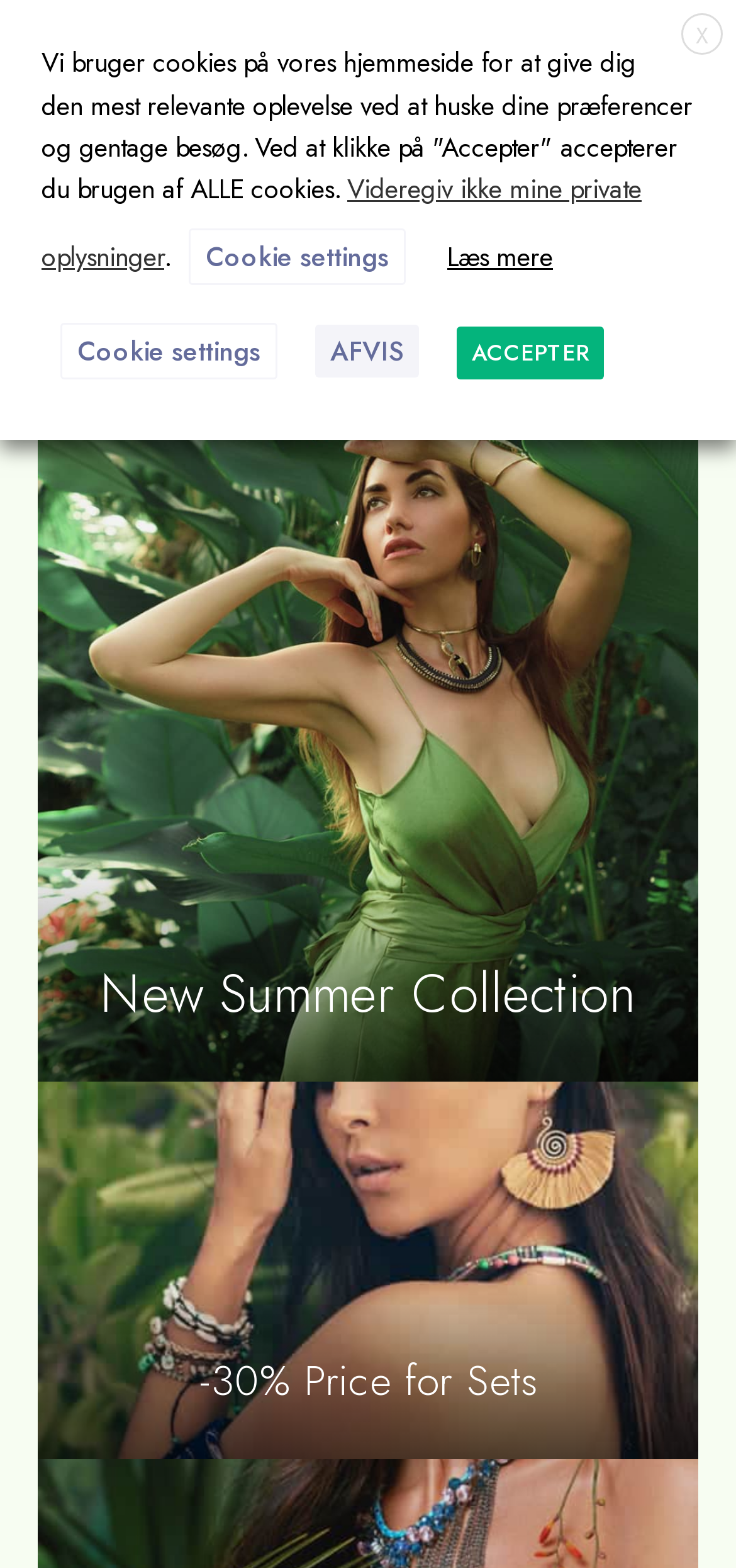Please identify the bounding box coordinates of the element's region that should be clicked to execute the following instruction: "Visit Kitaa - Gemstones of Greenland homepage". The bounding box coordinates must be four float numbers between 0 and 1, i.e., [left, top, right, bottom].

[0.356, 0.012, 0.644, 0.06]